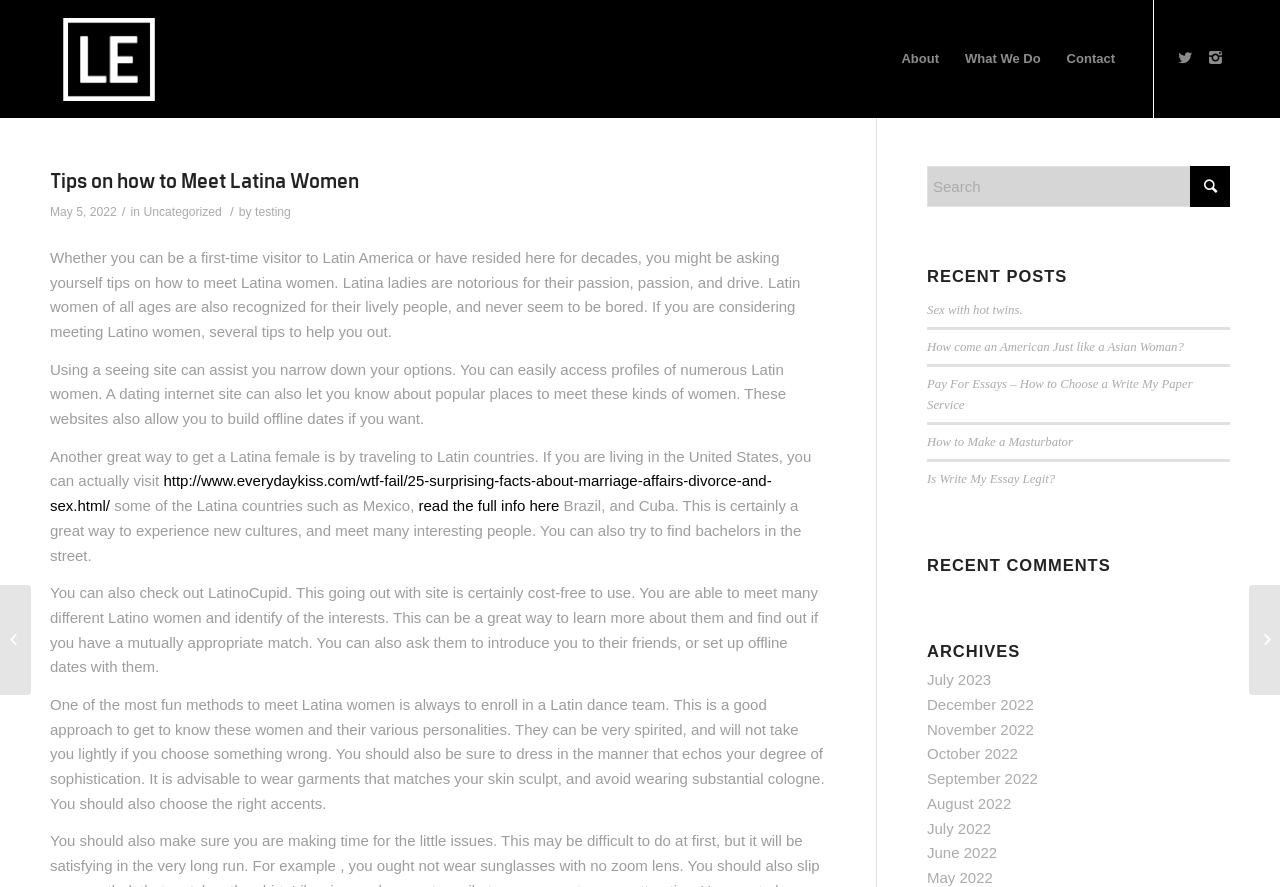What is the category of the article?
Look at the image and answer the question with a single word or phrase.

Uncategorized